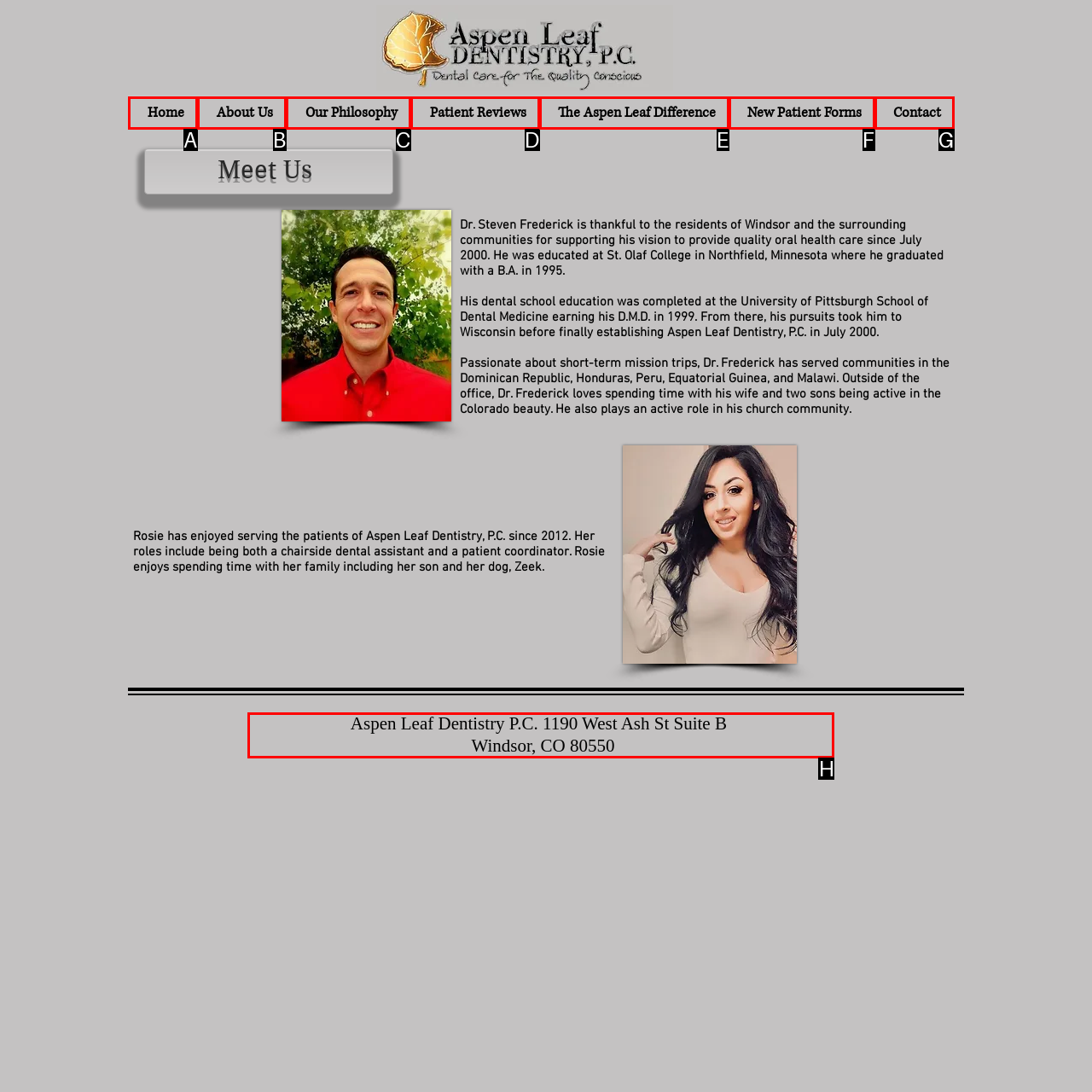Determine which UI element I need to click to achieve the following task: Share on Twitter Provide your answer as the letter of the selected option.

None